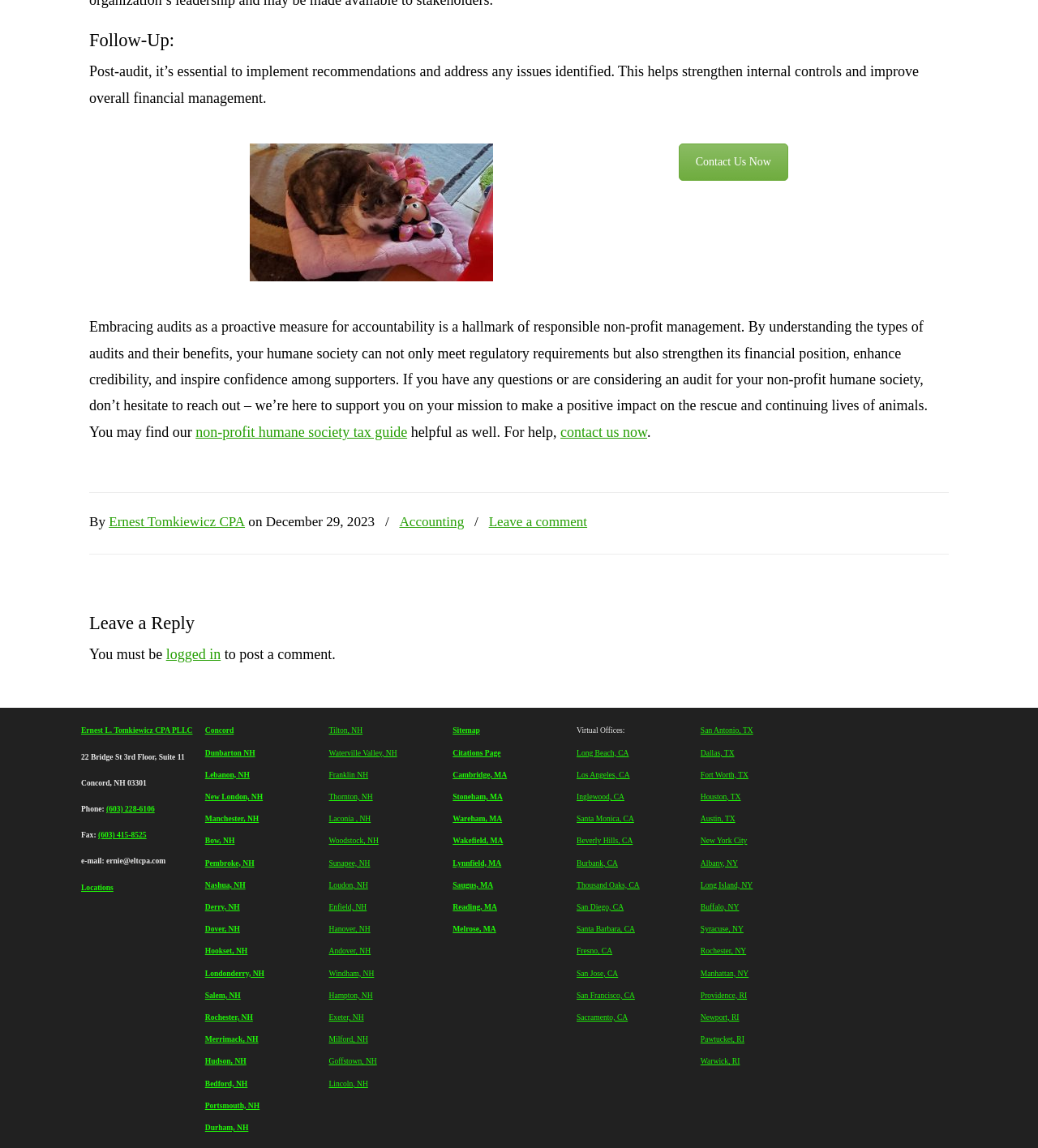Please identify the bounding box coordinates of the element's region that should be clicked to execute the following instruction: "Leave a comment". The bounding box coordinates must be four float numbers between 0 and 1, i.e., [left, top, right, bottom].

[0.471, 0.444, 0.566, 0.466]